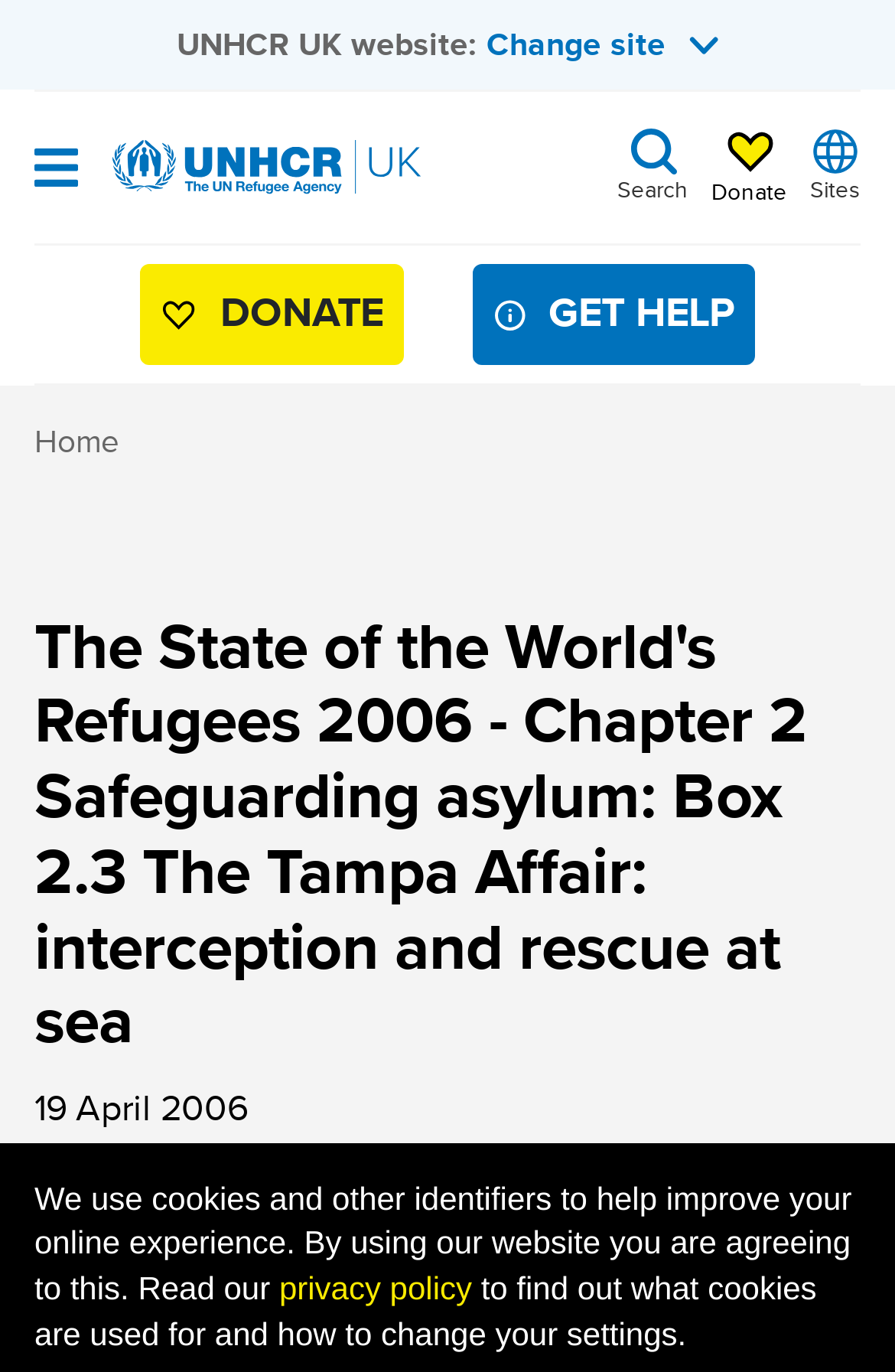Respond to the question below with a concise word or phrase:
What is the date of the publication?

19 April 2006